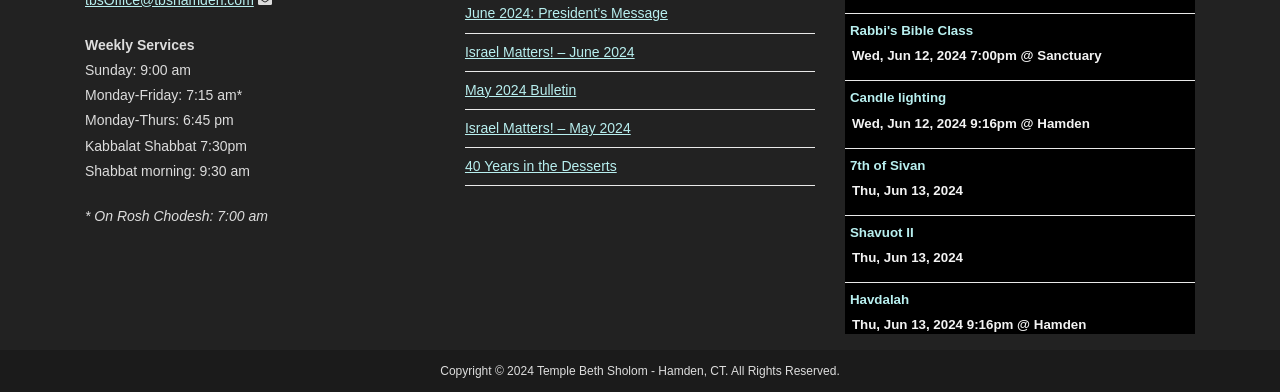Locate the bounding box coordinates of the clickable area needed to fulfill the instruction: "Read Israel Matters! for June 2024".

[0.363, 0.111, 0.496, 0.152]